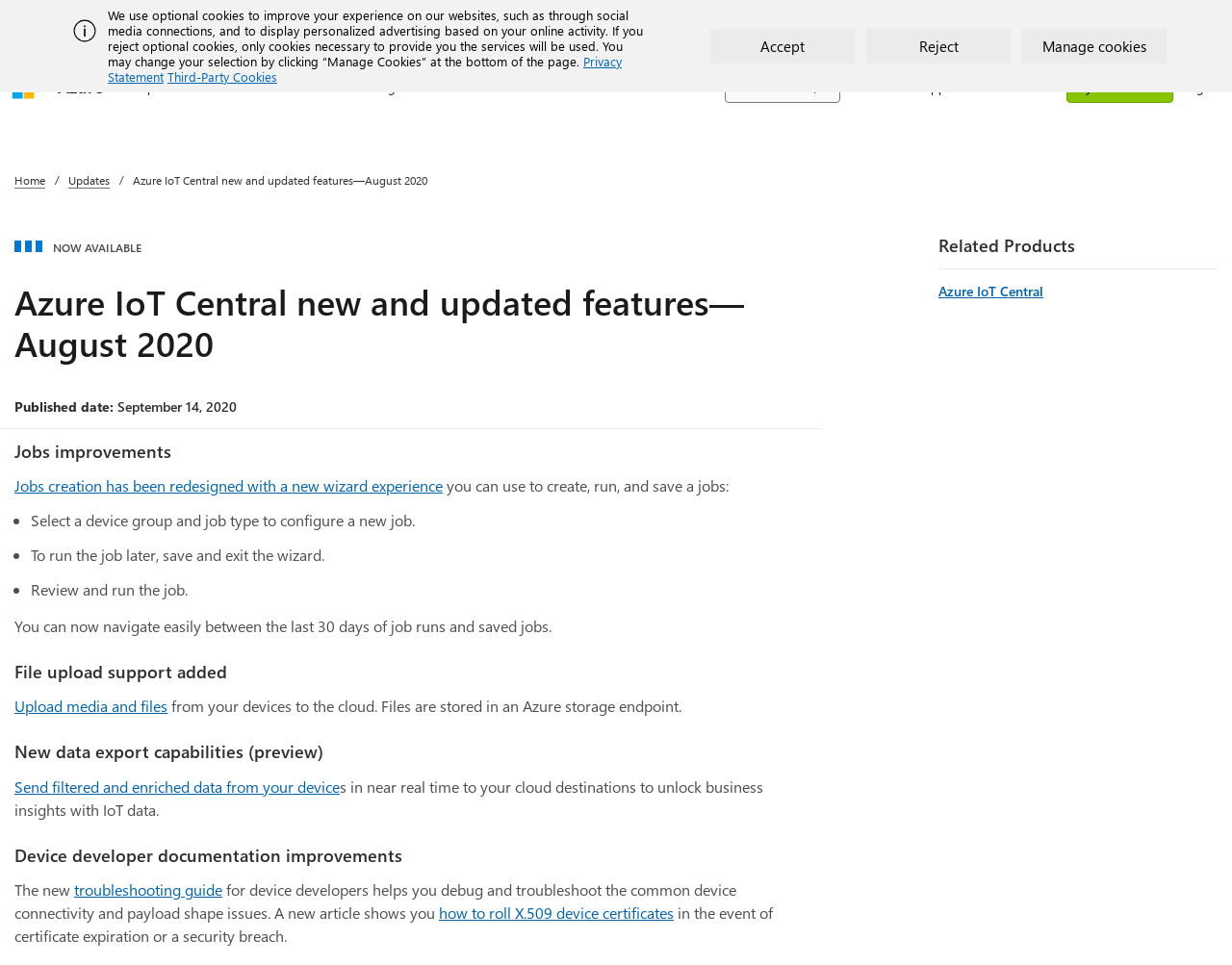Locate the bounding box coordinates of the element that should be clicked to fulfill the instruction: "Explore Microsoft products".

[0.103, 0.064, 0.159, 0.117]